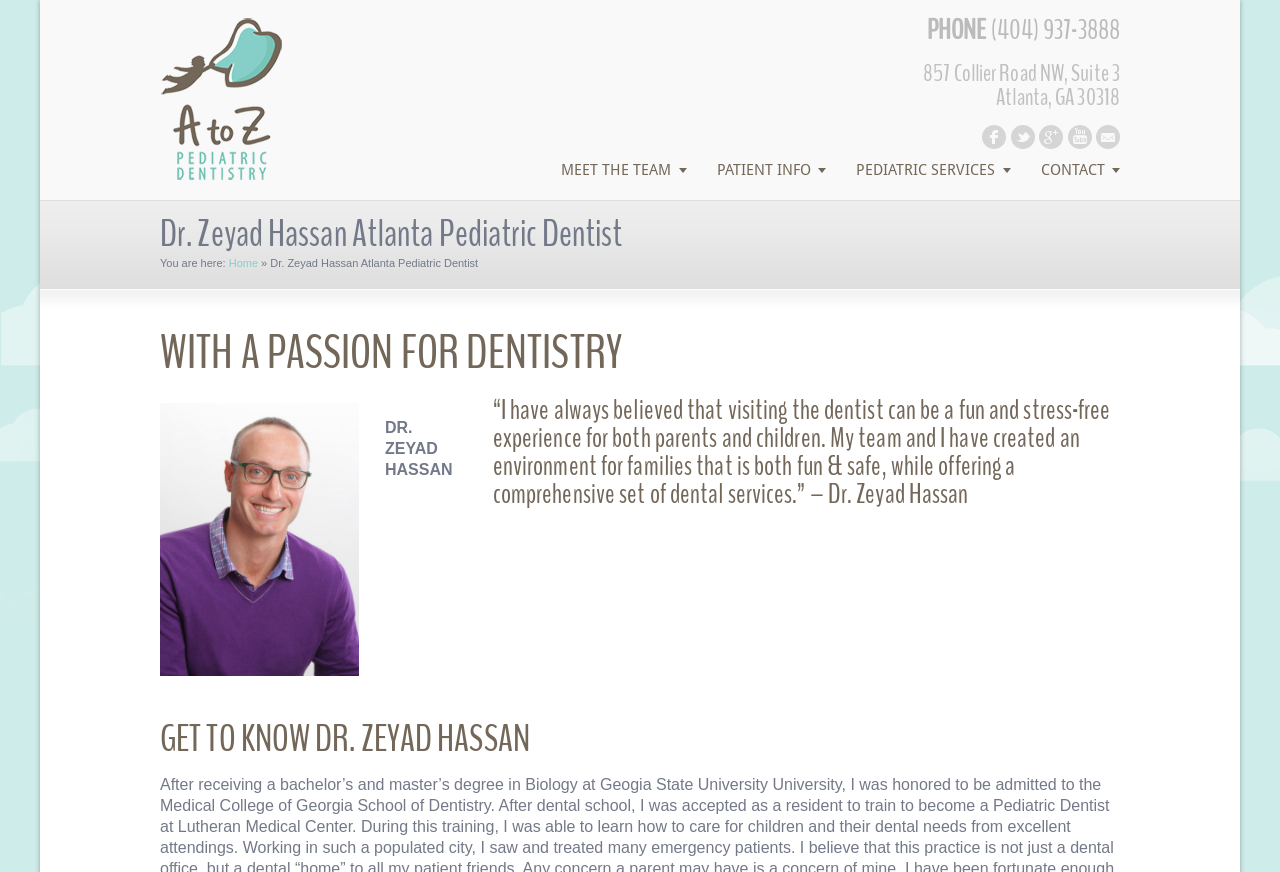Answer the question below with a single word or a brief phrase: 
What is the phone number of Dr. Zeyad Hassan's office?

(404) 937-3888